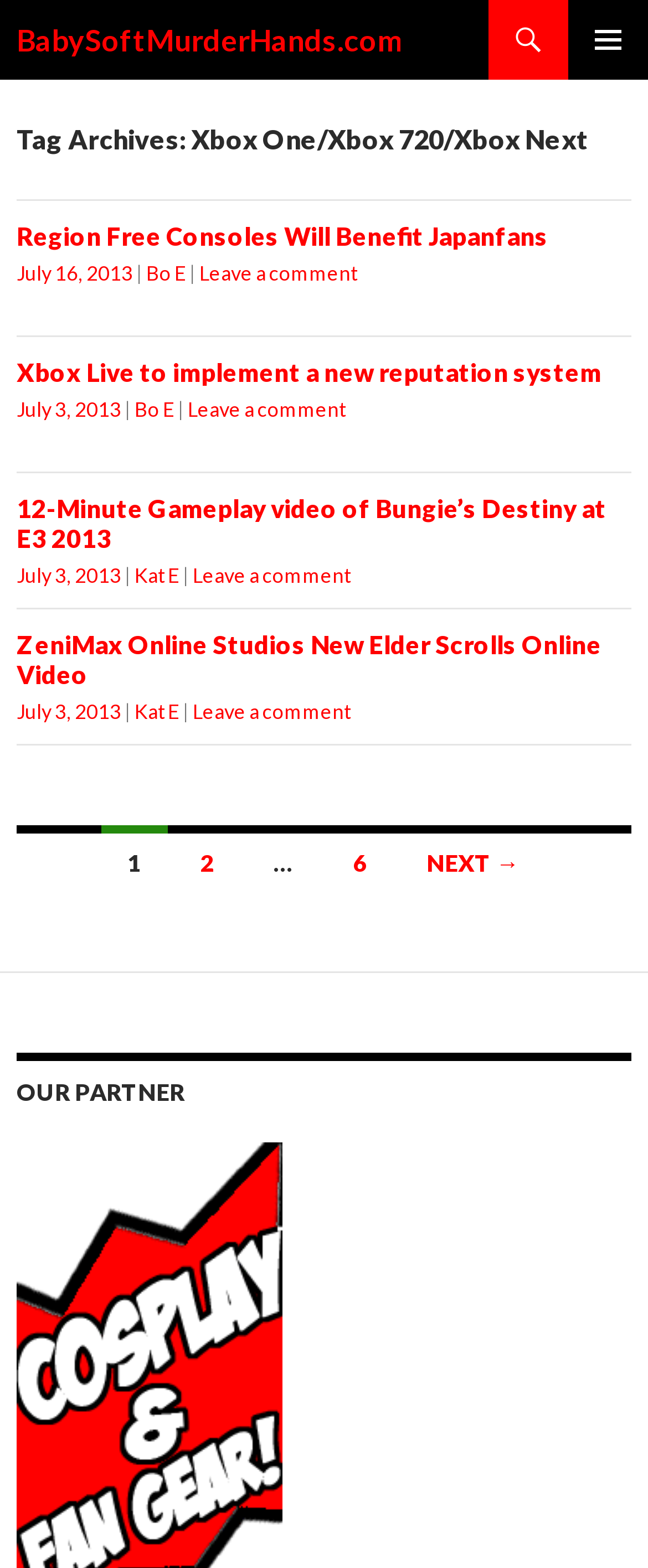Can you find the bounding box coordinates for the element to click on to achieve the instruction: "Read the article 'Xbox Live to implement a new reputation system'"?

[0.026, 0.228, 0.928, 0.247]